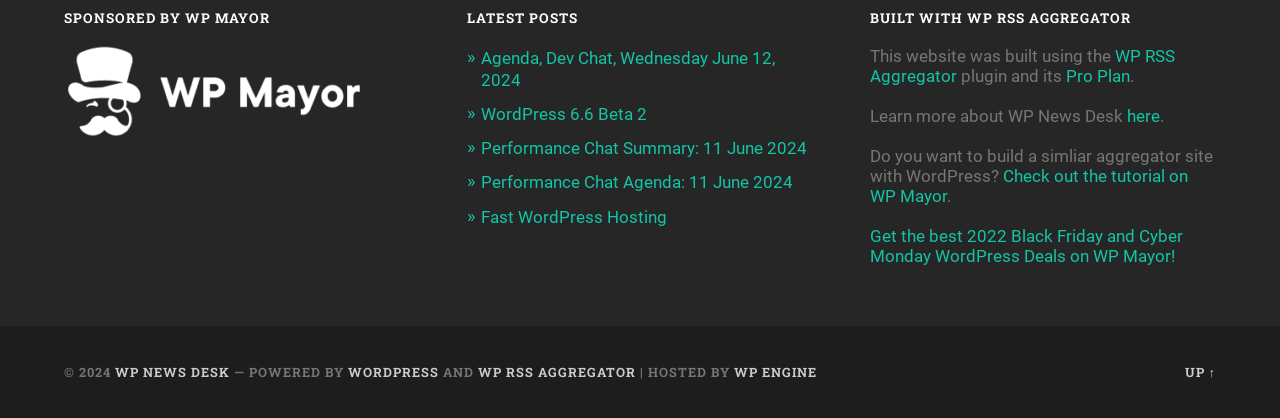Find the bounding box coordinates for the element that must be clicked to complete the instruction: "Read the latest post about Agenda, Dev Chat". The coordinates should be four float numbers between 0 and 1, indicated as [left, top, right, bottom].

[0.376, 0.114, 0.606, 0.215]